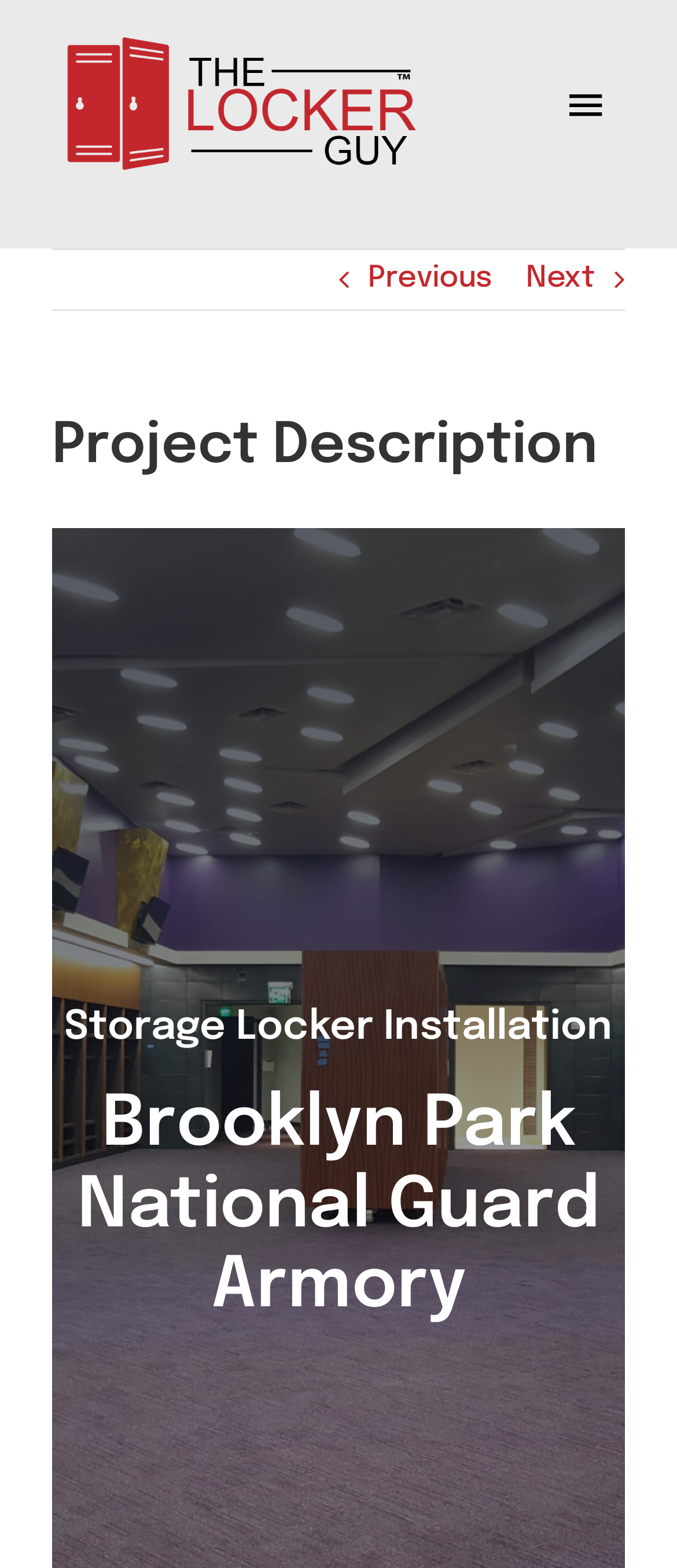What is the logo of the website?
Please interpret the details in the image and answer the question thoroughly.

The logo of the website is 'The Locker Guy Logo' which is an image element located at the top left corner of the webpage, with a bounding box of [0.051, 0.011, 0.641, 0.124].